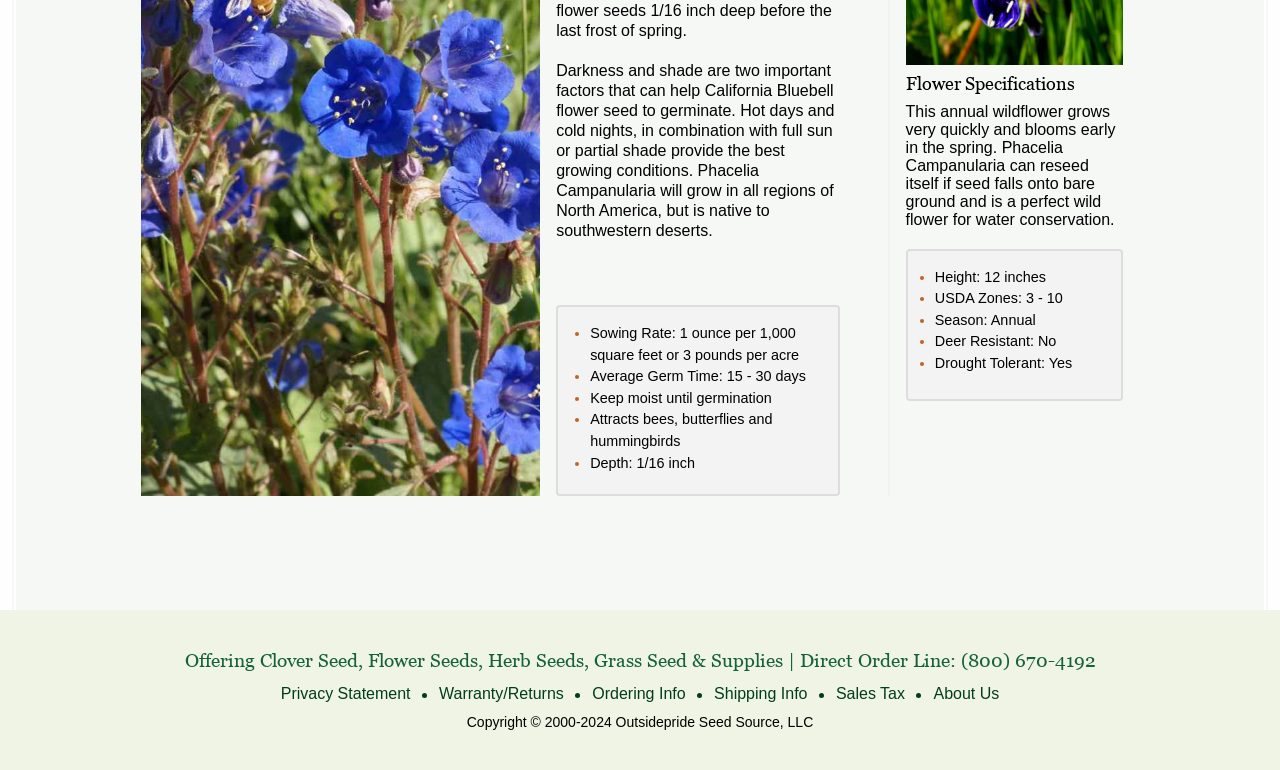What is the height of Phacelia Campanularia?
Based on the image, answer the question with a single word or brief phrase.

12 inches